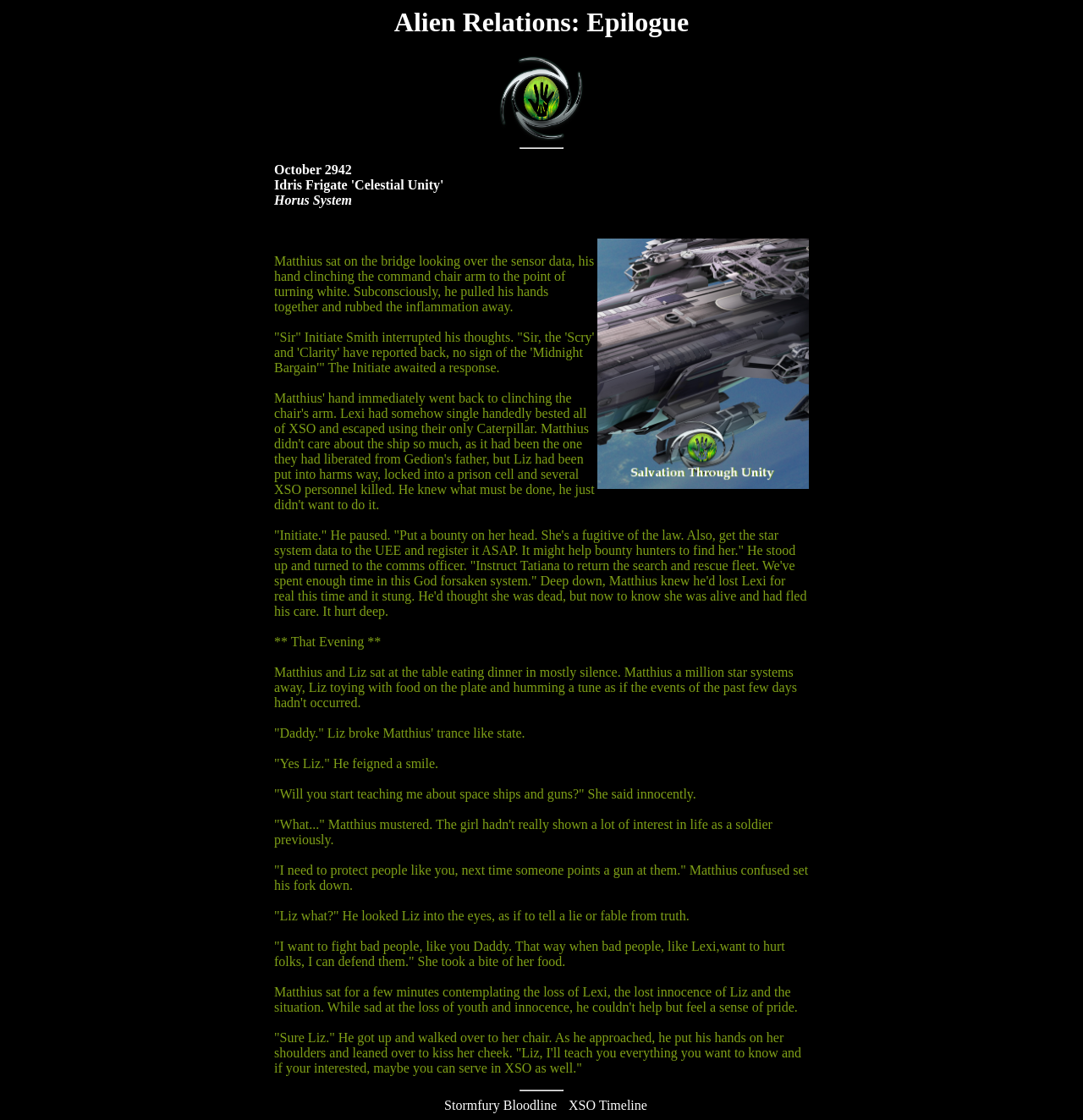Determine the bounding box of the UI element mentioned here: "Stormfury Bloodline". The coordinates must be in the format [left, top, right, bottom] with values ranging from 0 to 1.

[0.41, 0.981, 0.514, 0.994]